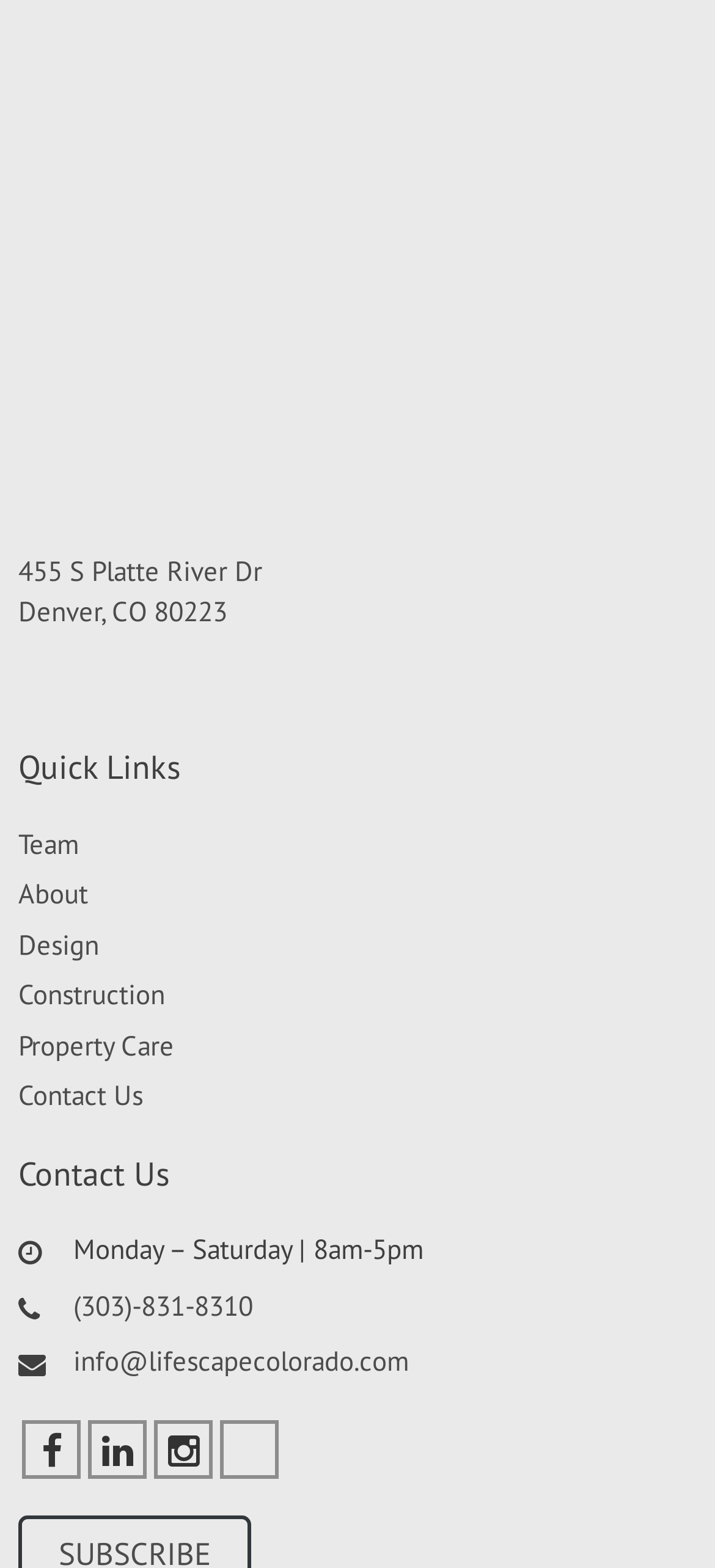Please provide a one-word or short phrase answer to the question:
What are the business hours?

Monday – Saturday | 8am-5pm